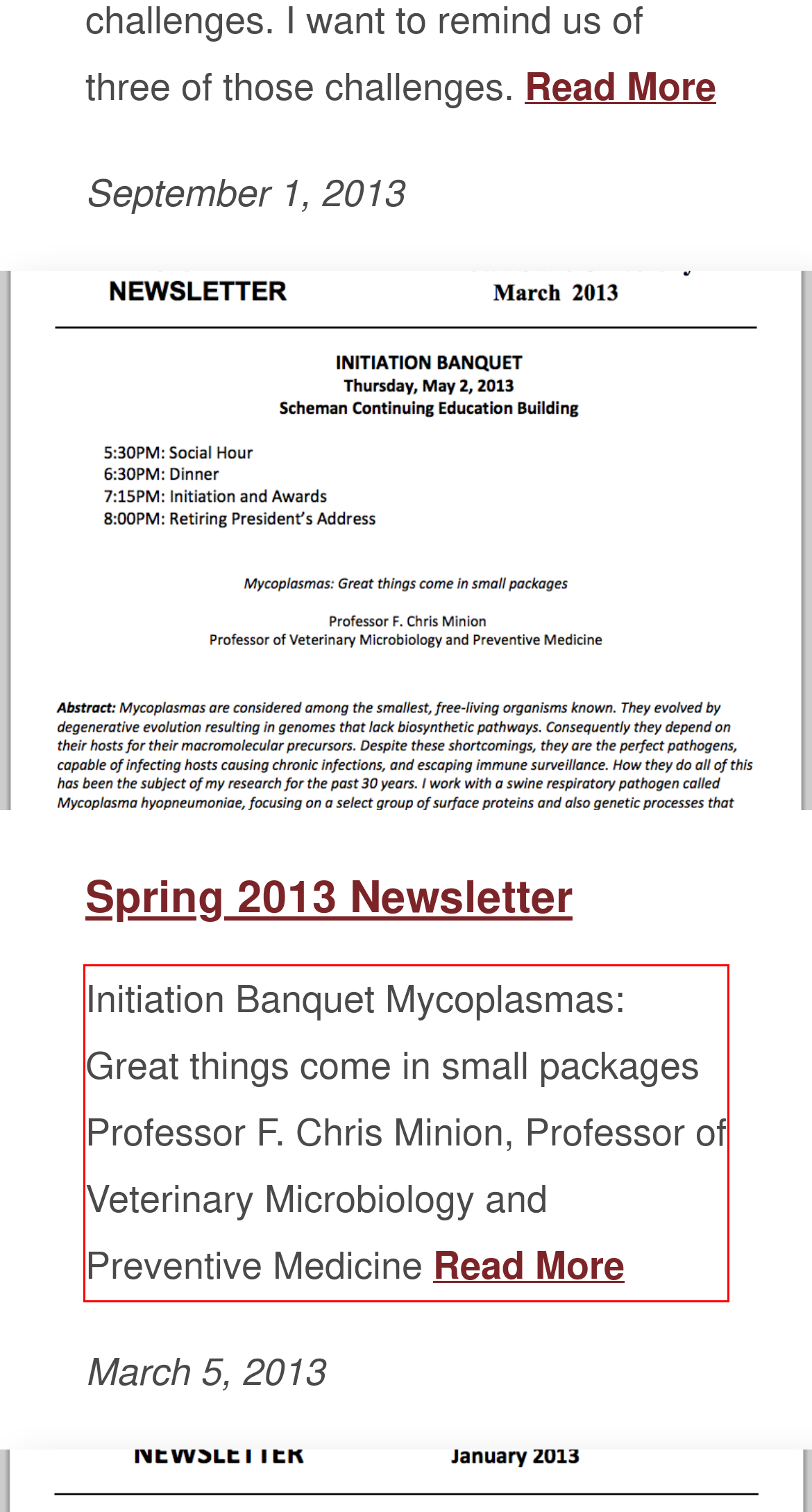Examine the webpage screenshot and use OCR to recognize and output the text within the red bounding box.

Initiation Banquet Mycoplasmas: Great things come in small packages Professor F. Chris Minion, Professor of Veterinary Microbiology and Preventive Medicine Read More